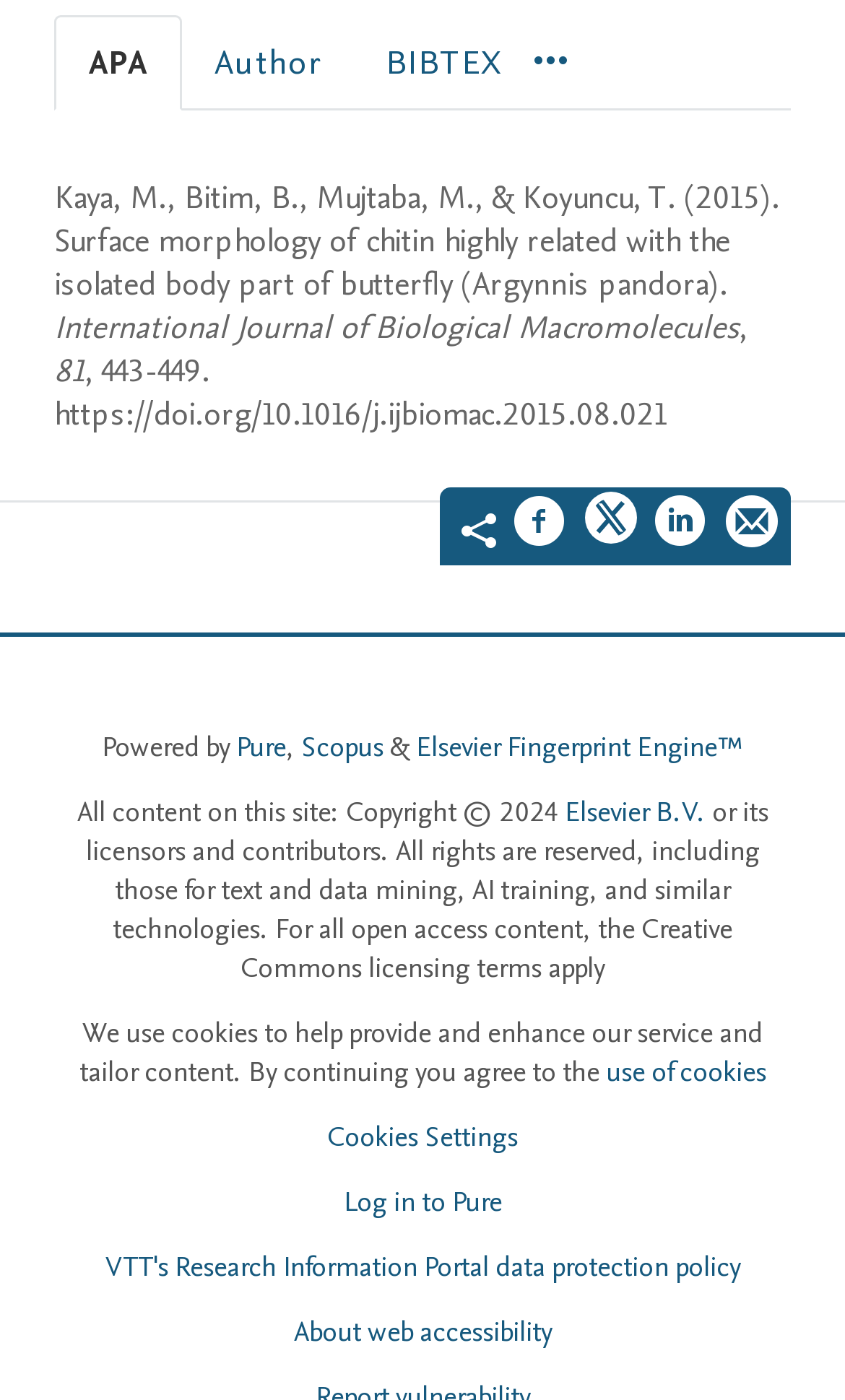What is the publisher of the article?
Please provide a single word or phrase answer based on the image.

Elsevier